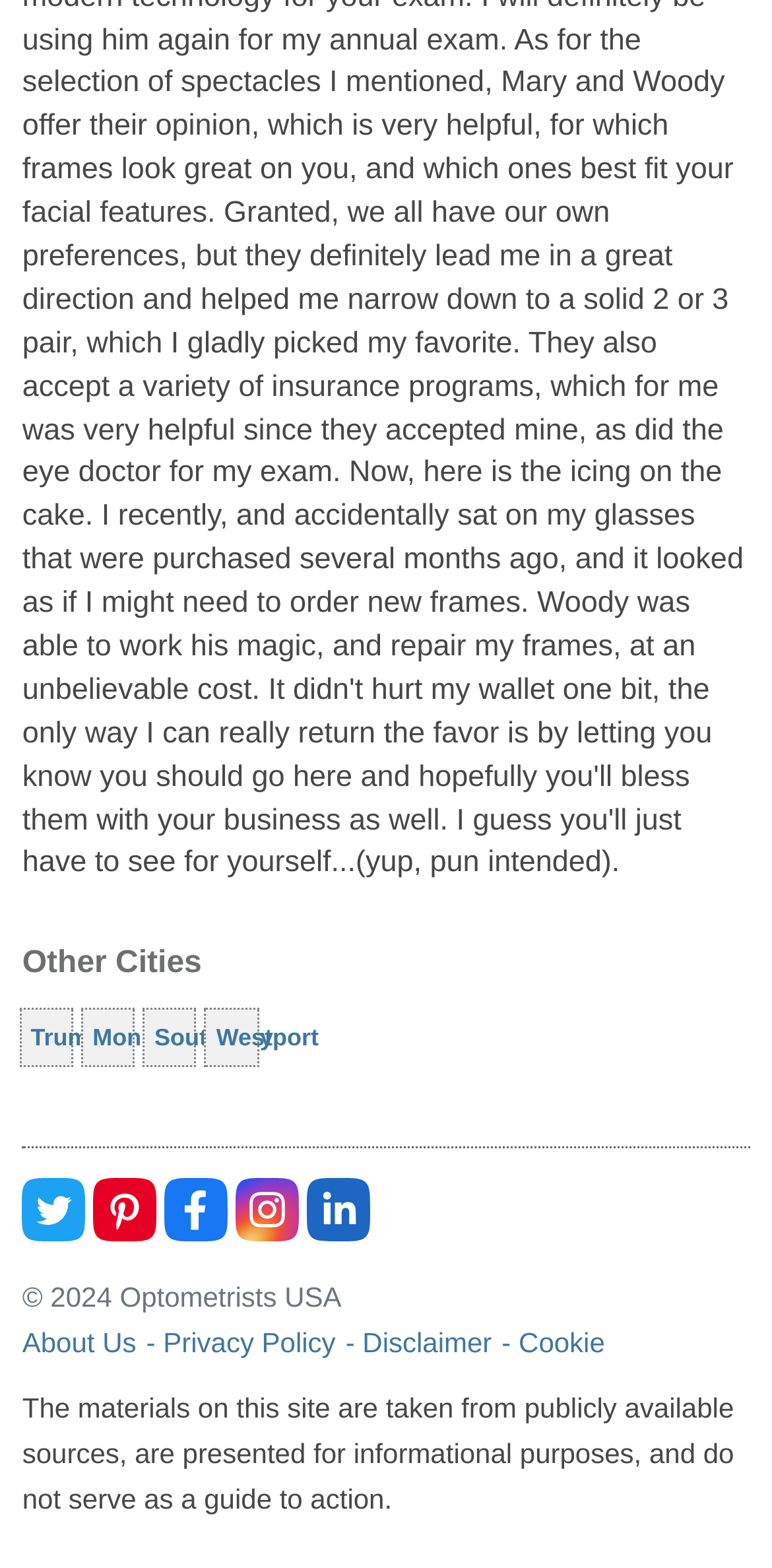Identify the bounding box for the UI element specified in this description: "Cookie". The coordinates must be four float numbers between 0 and 1, formatted as [left, top, right, bottom].

[0.672, 0.846, 0.796, 0.867]